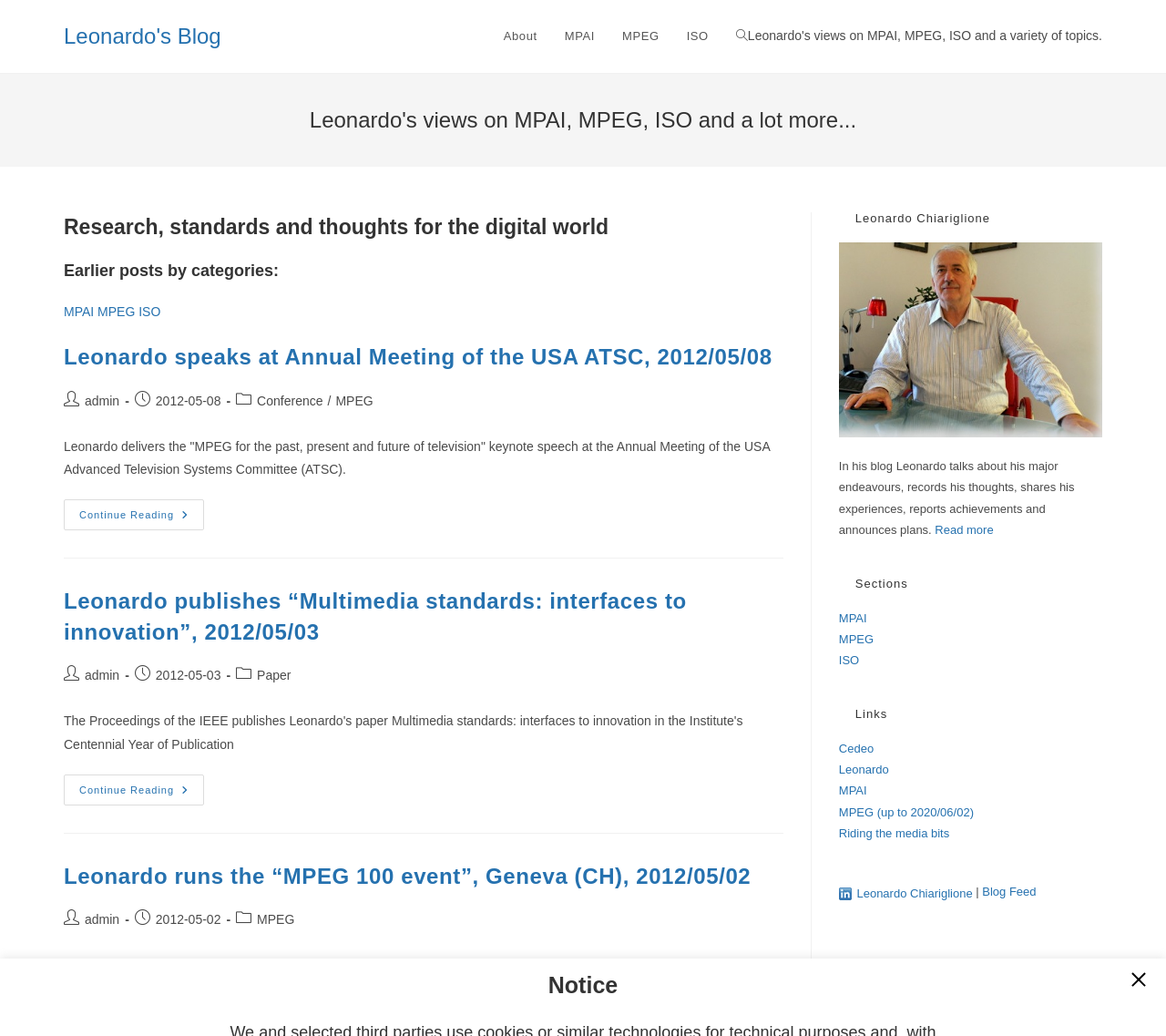Locate the bounding box coordinates of the area where you should click to accomplish the instruction: "Go to the 'MPAI' section".

[0.472, 0.0, 0.522, 0.07]